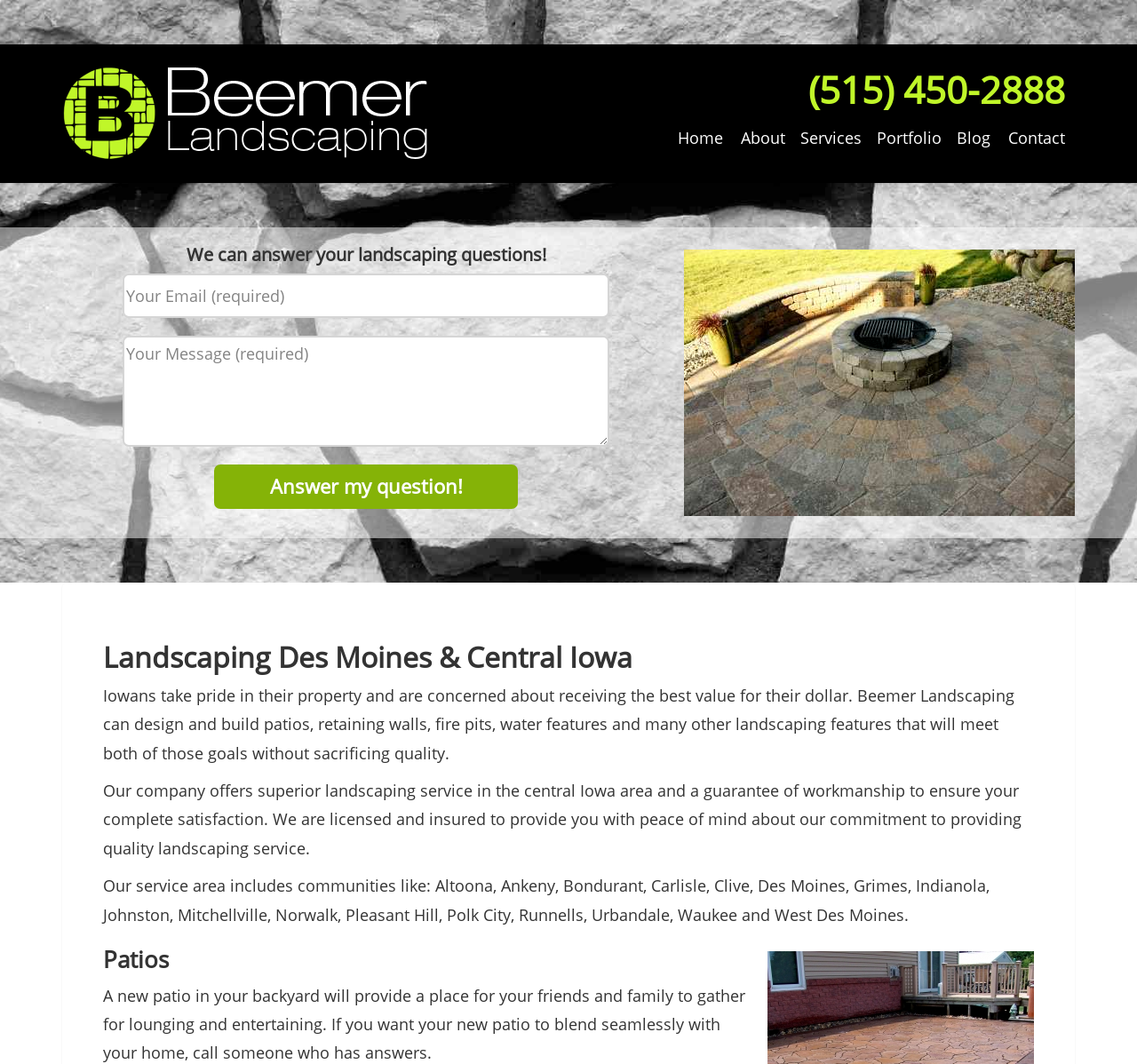Determine the main headline of the webpage and provide its text.

Landscaping Des Moines & Central Iowa